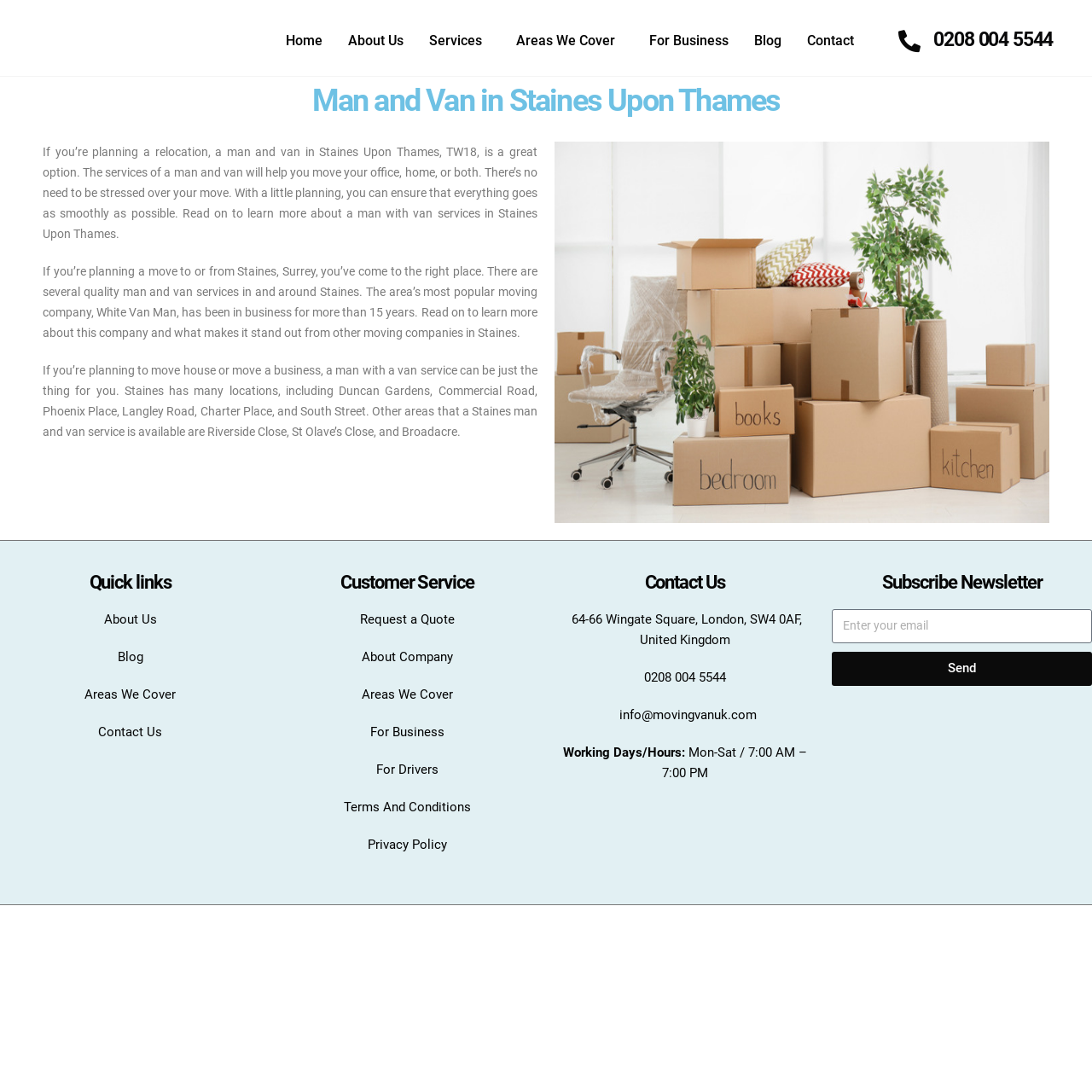Locate the UI element described by Send in the provided webpage screenshot. Return the bounding box coordinates in the format (top-left x, top-left y, bottom-right x, bottom-right y), ensuring all values are between 0 and 1.

[0.762, 0.597, 1.0, 0.628]